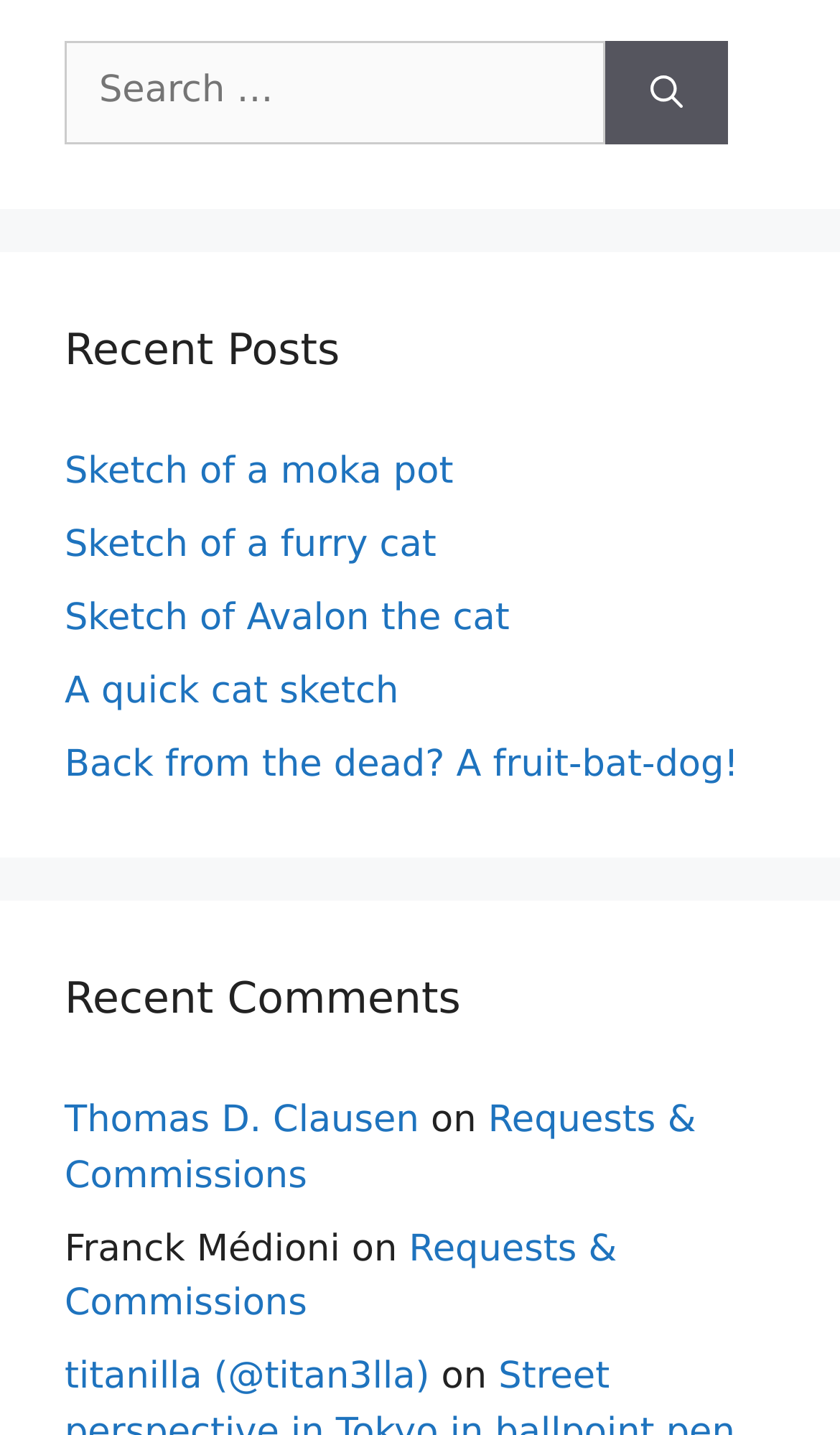Please locate the bounding box coordinates of the element that should be clicked to achieve the given instruction: "Check out the post from 'titanilla (@titan3lla)'".

[0.077, 0.945, 0.511, 0.975]